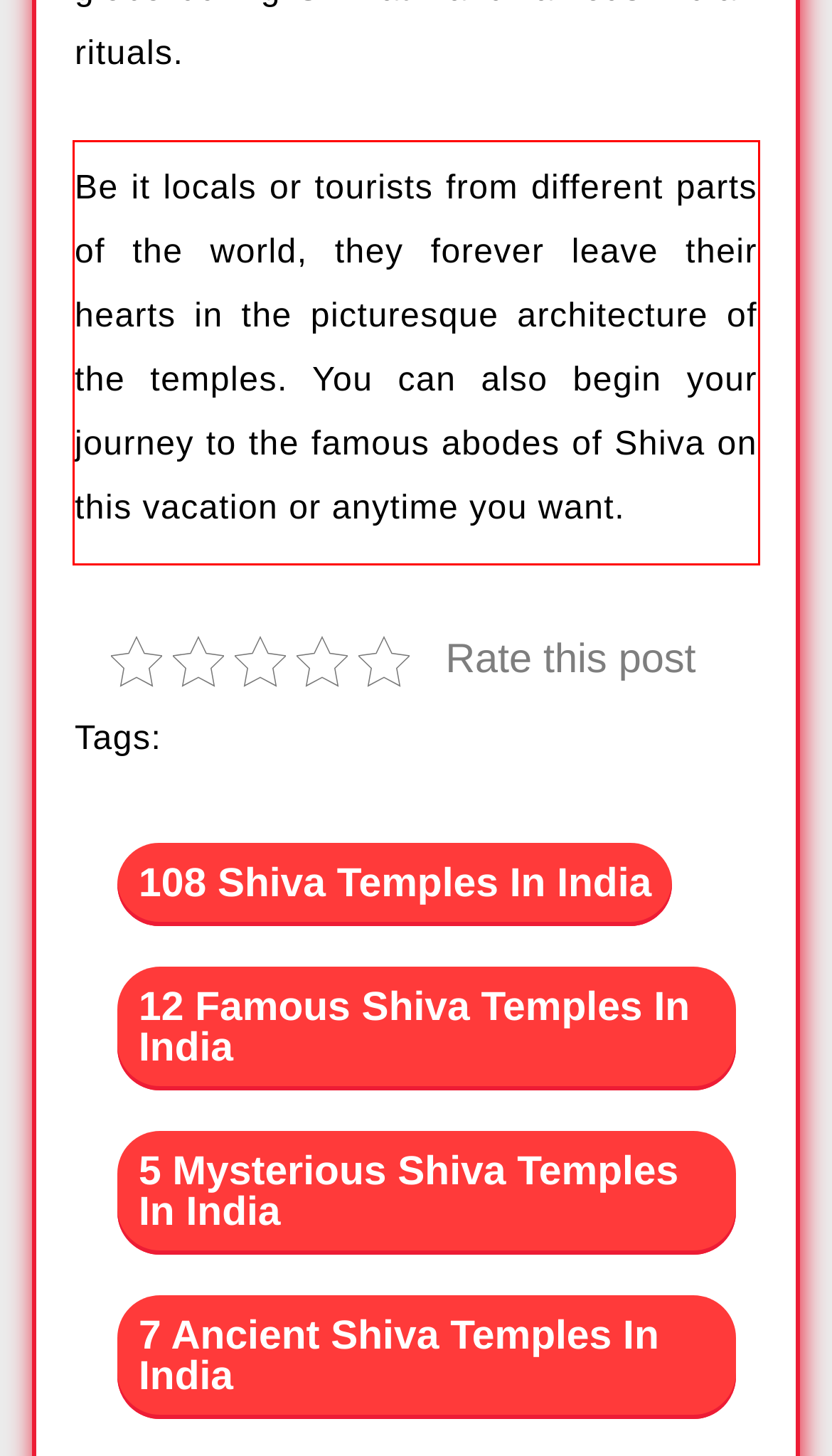From the given screenshot of a webpage, identify the red bounding box and extract the text content within it.

Be it locals or tourists from different parts of the world, they forever leave their hearts in the picturesque architecture of the temples. You can also begin your journey to the famous abodes of Shiva on this vacation or anytime you want.